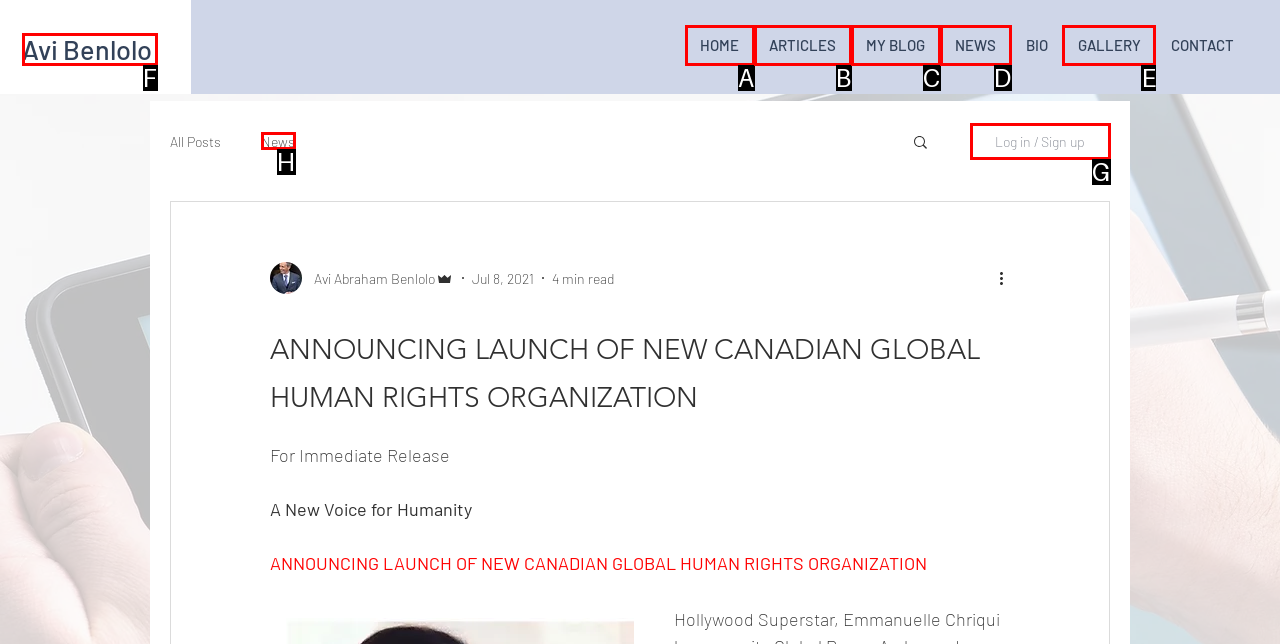Determine the right option to click to perform this task: View the gallery
Answer with the correct letter from the given choices directly.

E